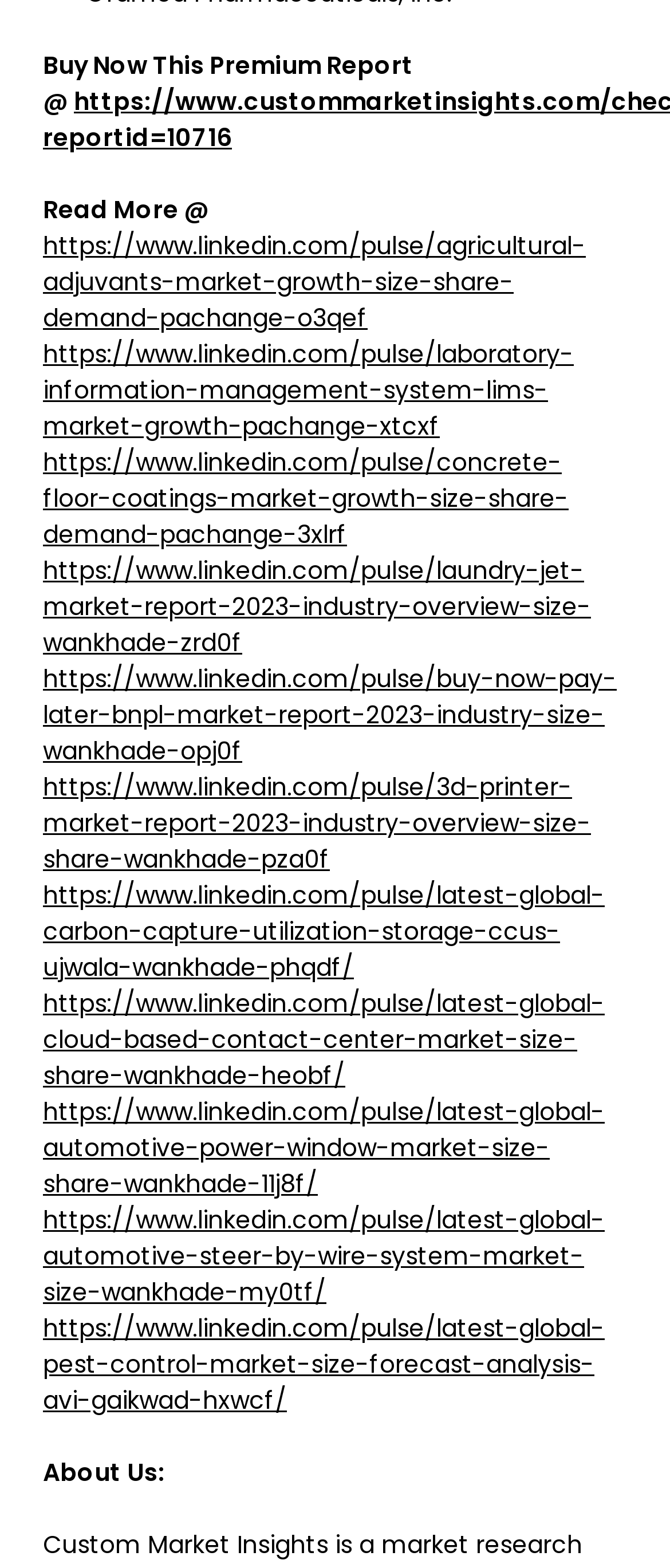How many linked articles are there on the webpage?
Give a thorough and detailed response to the question.

By counting the linked articles, I found that there are 10 links to different market reports, including agricultural adjuvants, laboratory information management systems, concrete floor coatings, and more.